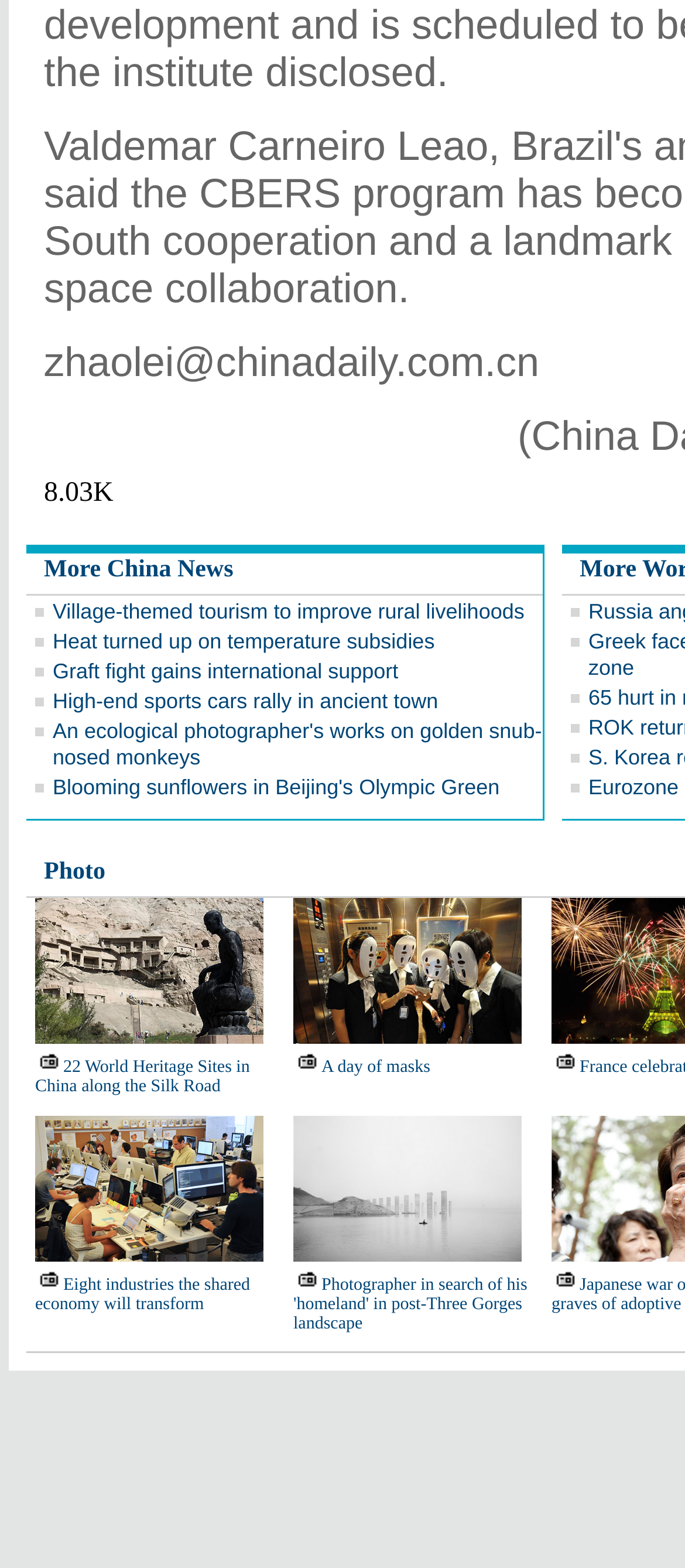How many news links are on this page?
We need a detailed and meticulous answer to the question.

I counted the number of link elements with text content that appears to be news titles, such as 'Village-themed tourism to improve rural livelihoods' and 'Heat turned up on temperature subsidies'. There are 12 such links on the page.